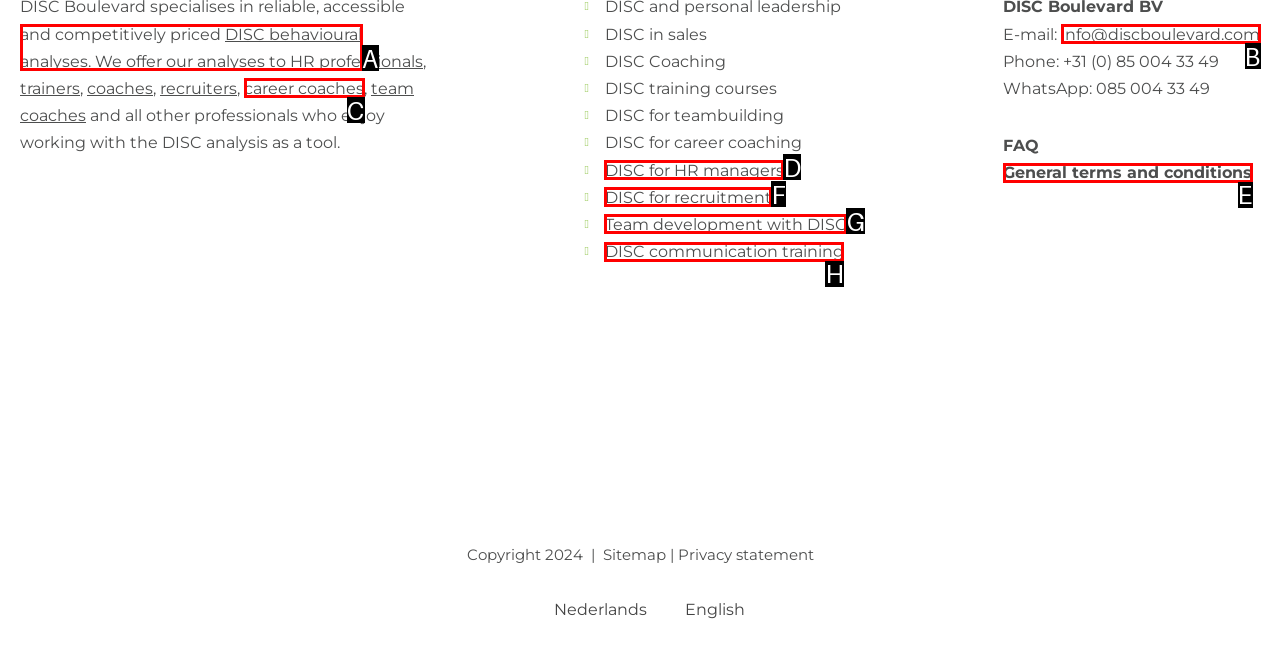Identify the HTML element you need to click to achieve the task: Click on DISC behavioural analyses. Respond with the corresponding letter of the option.

A